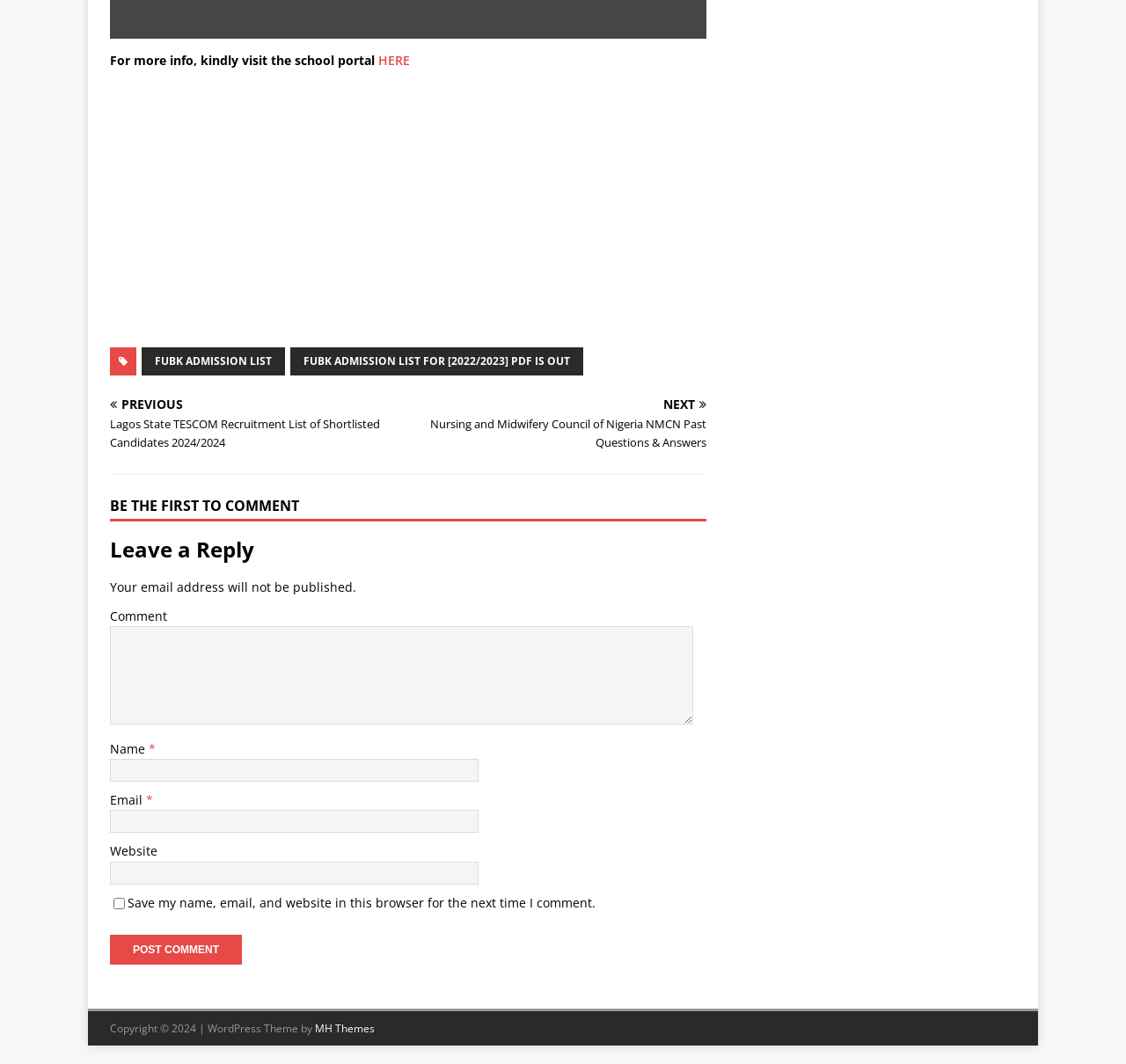Provide a brief response to the question using a single word or phrase: 
How many text input fields are on the page?

4